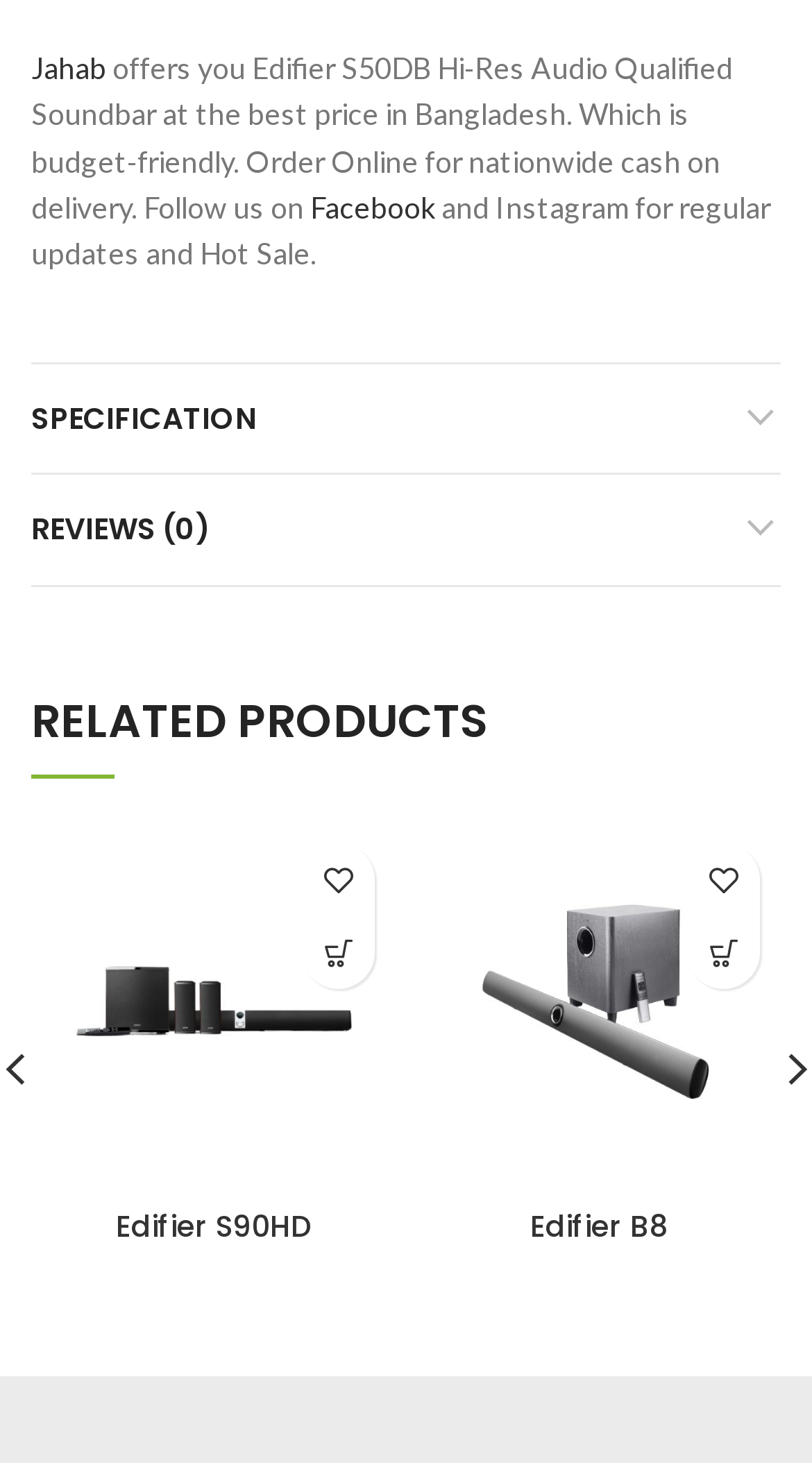Locate the bounding box of the UI element defined by this description: "Close". The coordinates should be given as four float numbers between 0 and 1, formatted as [left, top, right, bottom].

[0.385, 0.826, 0.462, 0.869]